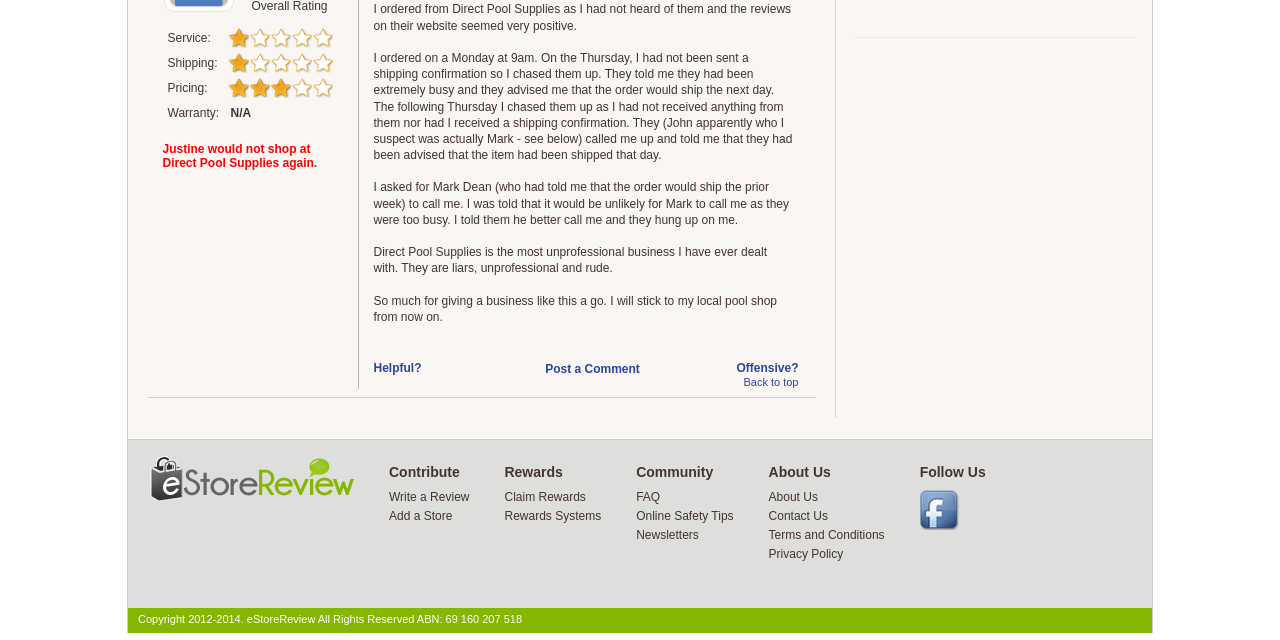Find the bounding box coordinates for the element described here: "Terms and Conditions".

[0.6, 0.825, 0.691, 0.847]